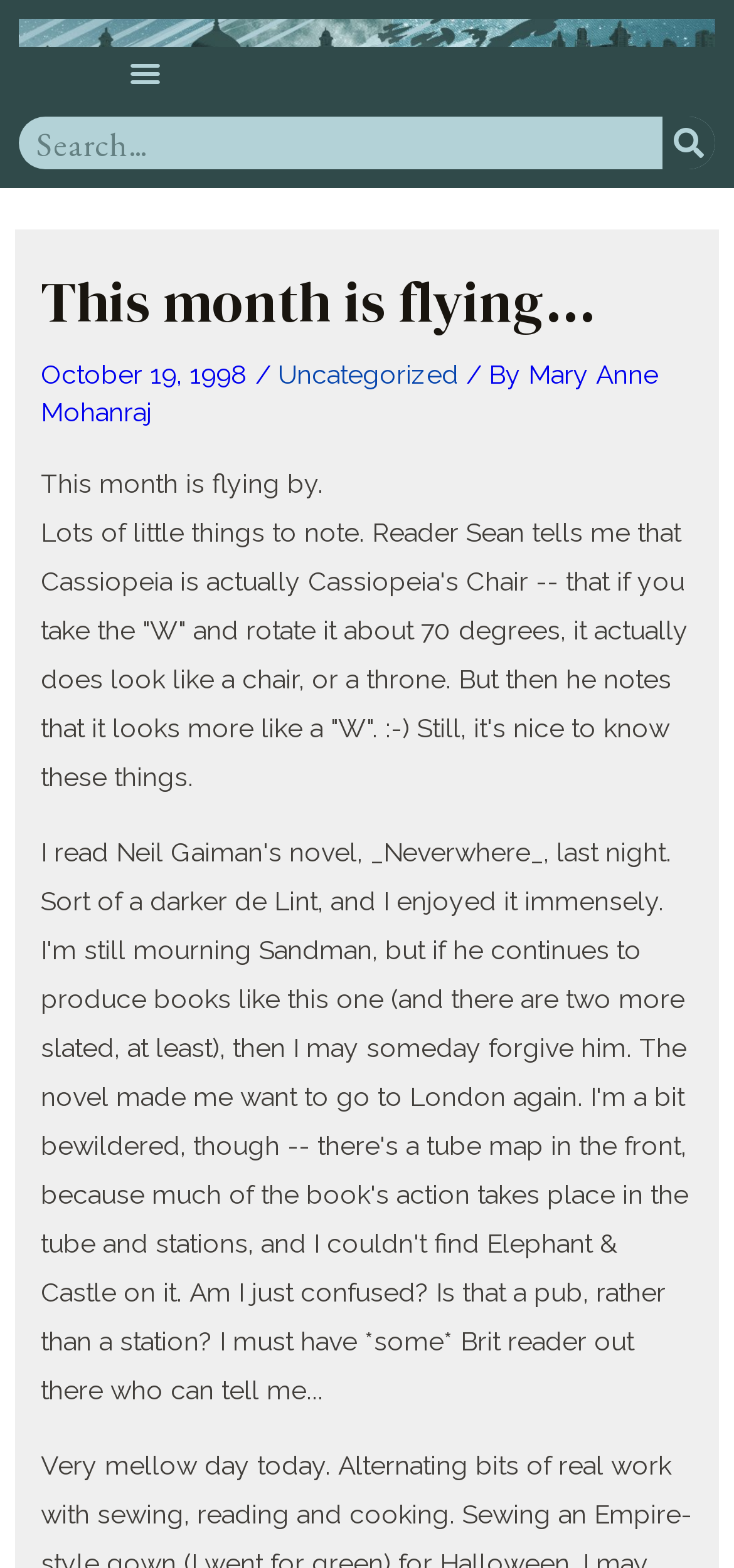Describe the entire webpage, focusing on both content and design.

The webpage appears to be a personal blog or journal entry. At the top left, there is a link, and next to it, a menu toggle button. Below the menu toggle button, there is a search bar with a search button on the right side. The search bar has a label "Search" and a text input field.

Below the search bar, there is a header section that spans almost the entire width of the page. The header section contains the title "This month is flying…" followed by the date "October 19, 1998" and a category label "Uncategorized" with a link to the author's name "Mary Anne Mohanraj".

Below the header section, there is a paragraph of text that starts with "This month is flying by." and continues to discuss a conversation with a reader named Sean about the constellation Cassiopeia. The text is quite long and takes up most of the page's content area.

There are no images on the page. The overall layout is simple, with a focus on the text content.